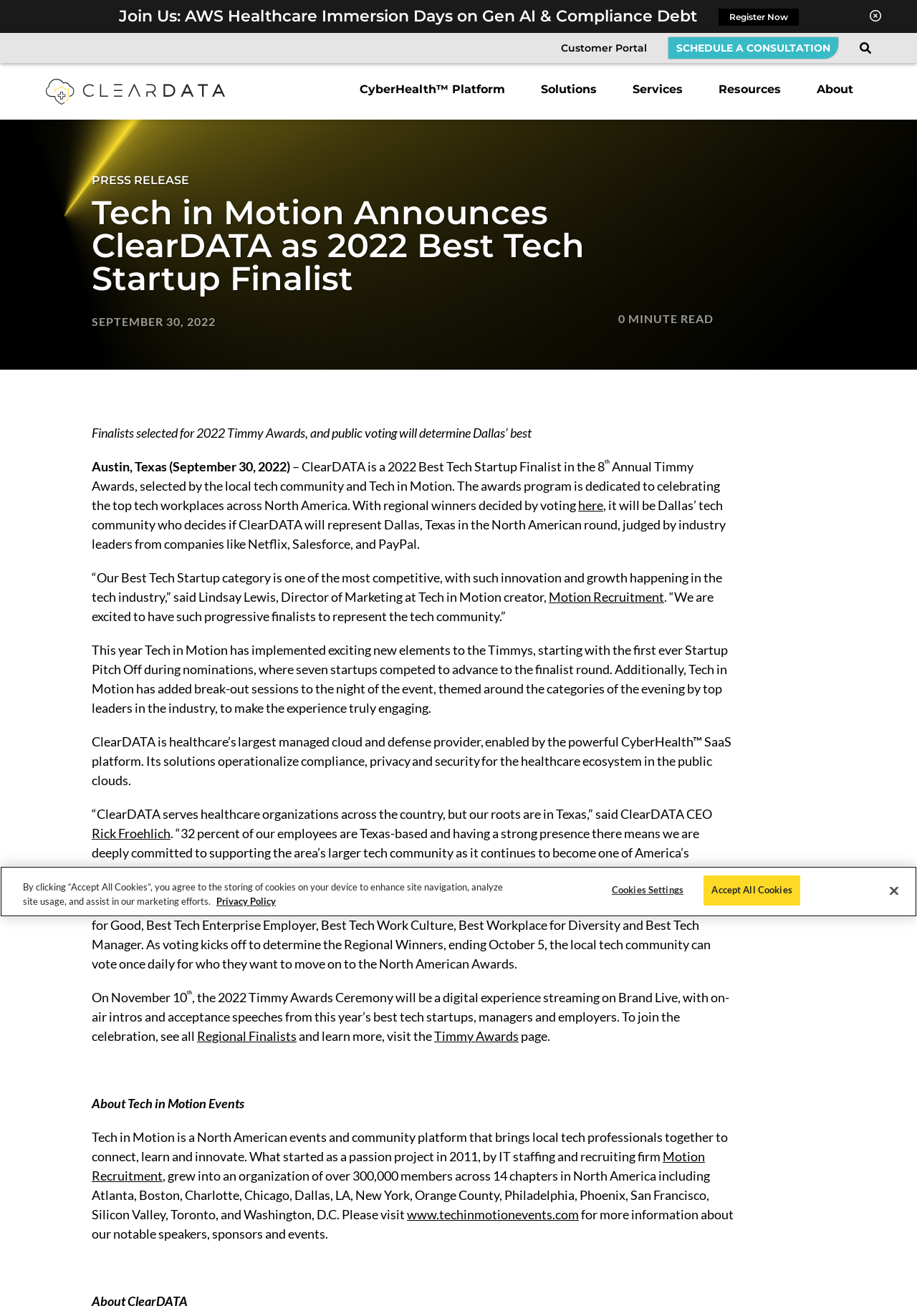Provide the bounding box coordinates for the area that should be clicked to complete the instruction: "Schedule a consultation".

[0.729, 0.029, 0.914, 0.045]